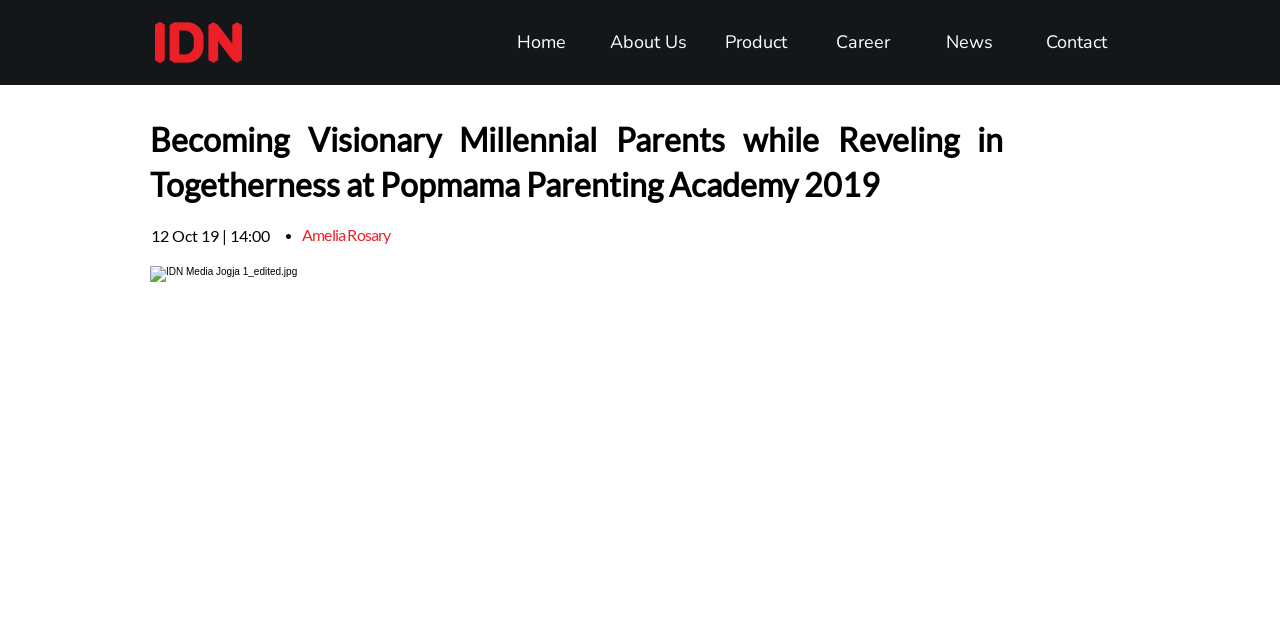Extract the bounding box coordinates for the HTML element that matches this description: "About Us". The coordinates should be four float numbers between 0 and 1, i.e., [left, top, right, bottom].

[0.465, 0.028, 0.548, 0.103]